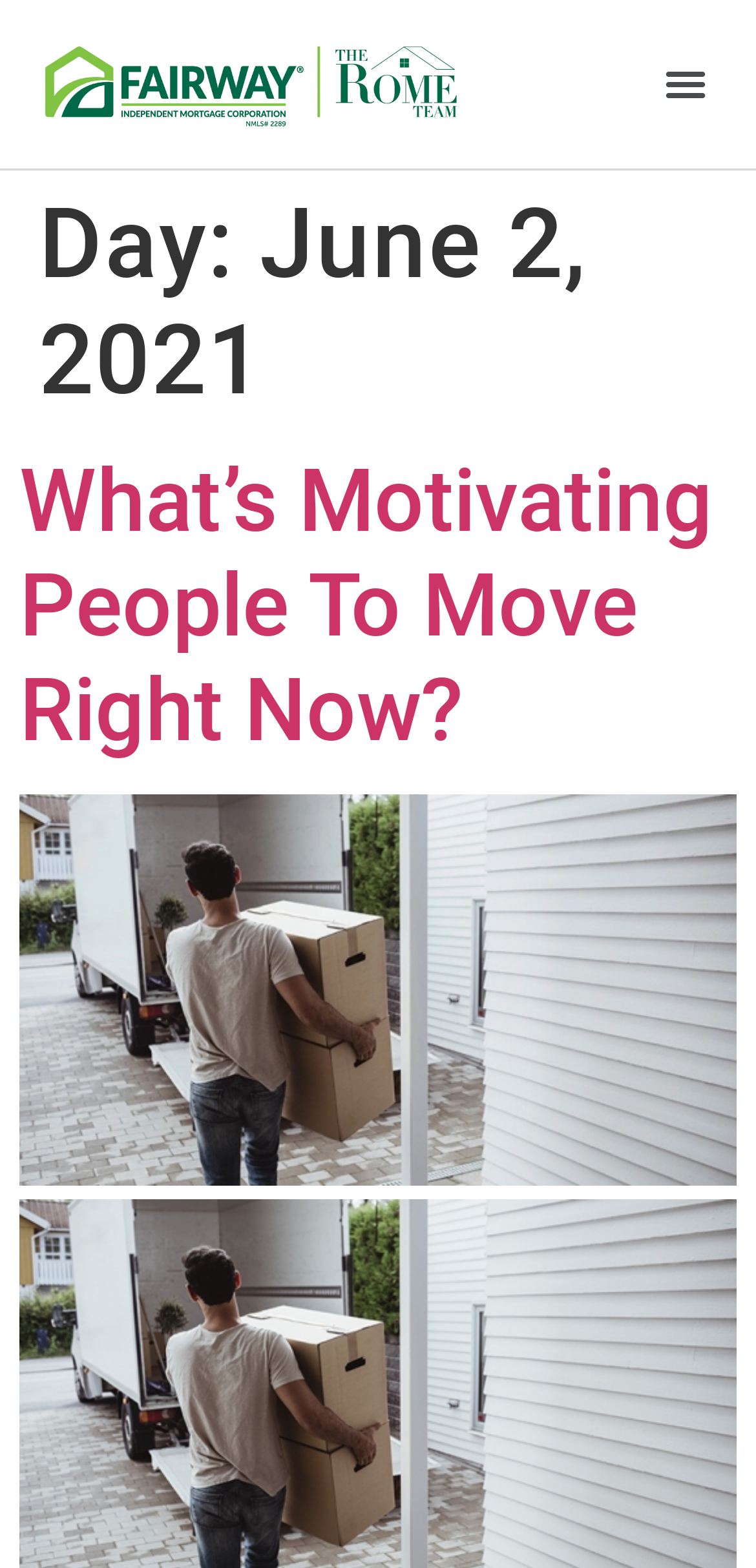Is the menu toggle button expanded?
Give a one-word or short-phrase answer derived from the screenshot.

No